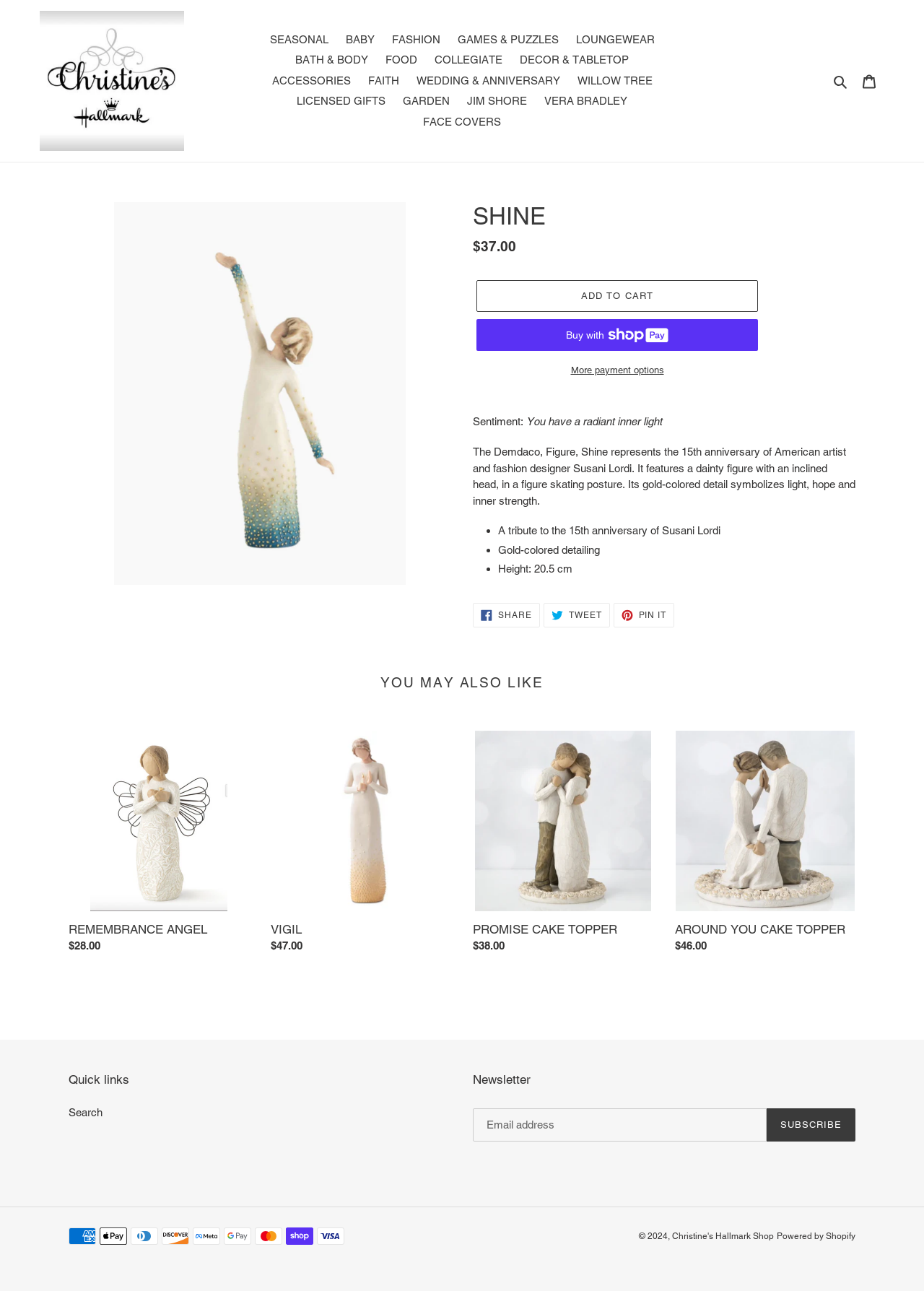By analyzing the image, answer the following question with a detailed response: What is the purpose of the 'ADD TO CART' button?

The answer can be inferred from the context of the webpage, which is an e-commerce site, and the button is located next to the product description and price. The button's text 'ADD TO CART' also suggests its purpose.